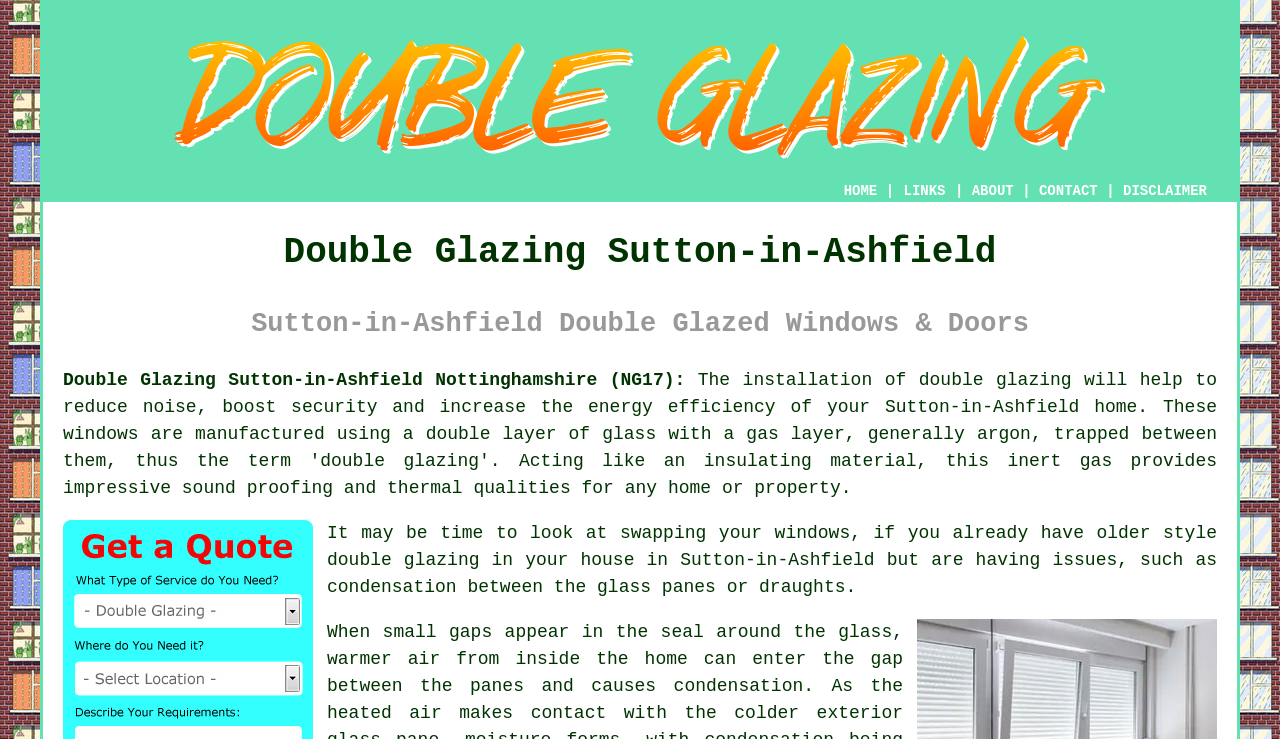What is the purpose of swapping old windows?
From the image, respond using a single word or phrase.

To fix issues